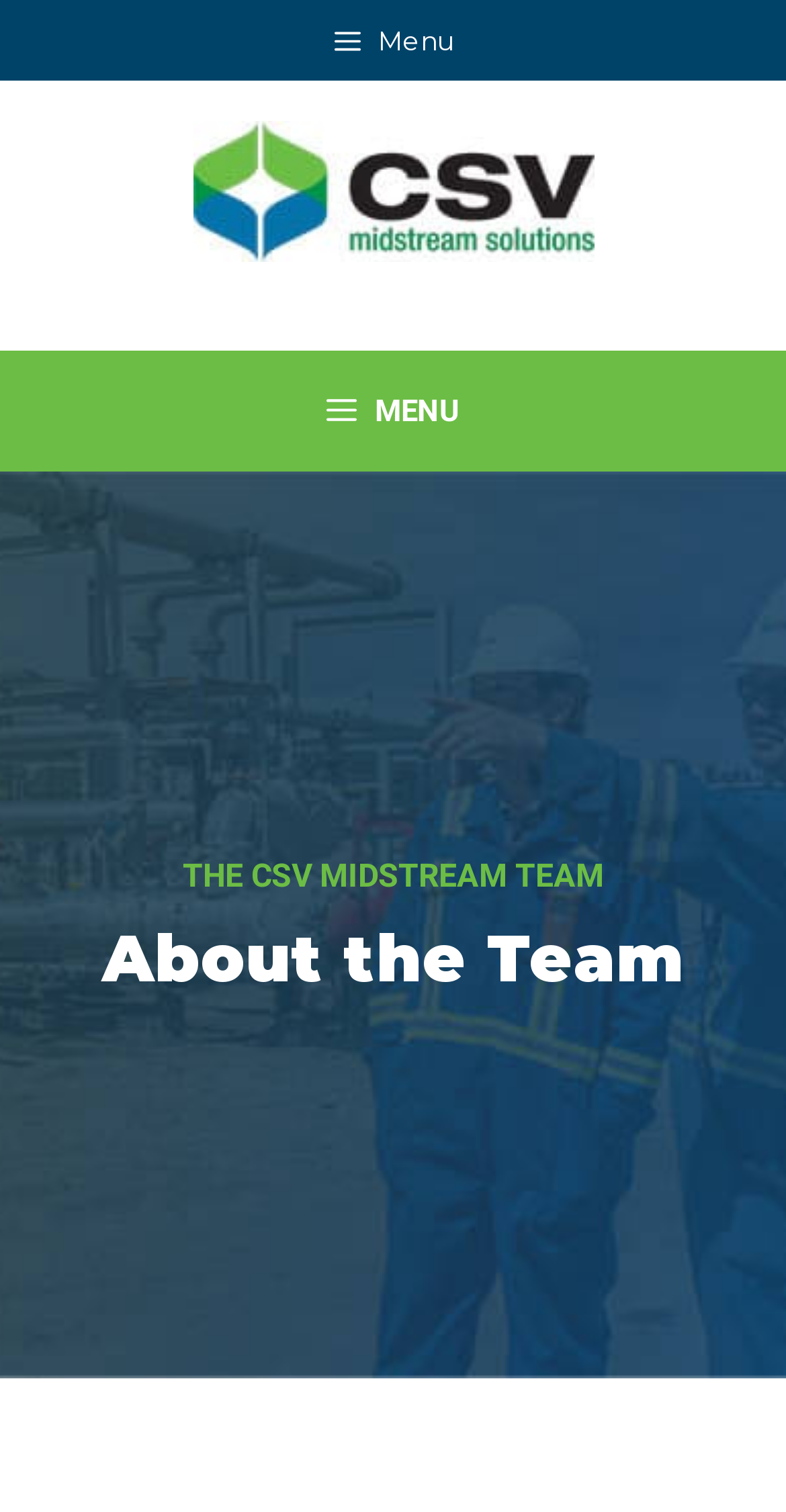Carefully observe the image and respond to the question with a detailed answer:
What is the topic of the heading?

The heading is located below the primary navigation menu and has the text 'About the Team'. This suggests that the webpage is about to introduce the team members of CSV Midstream Solutions.